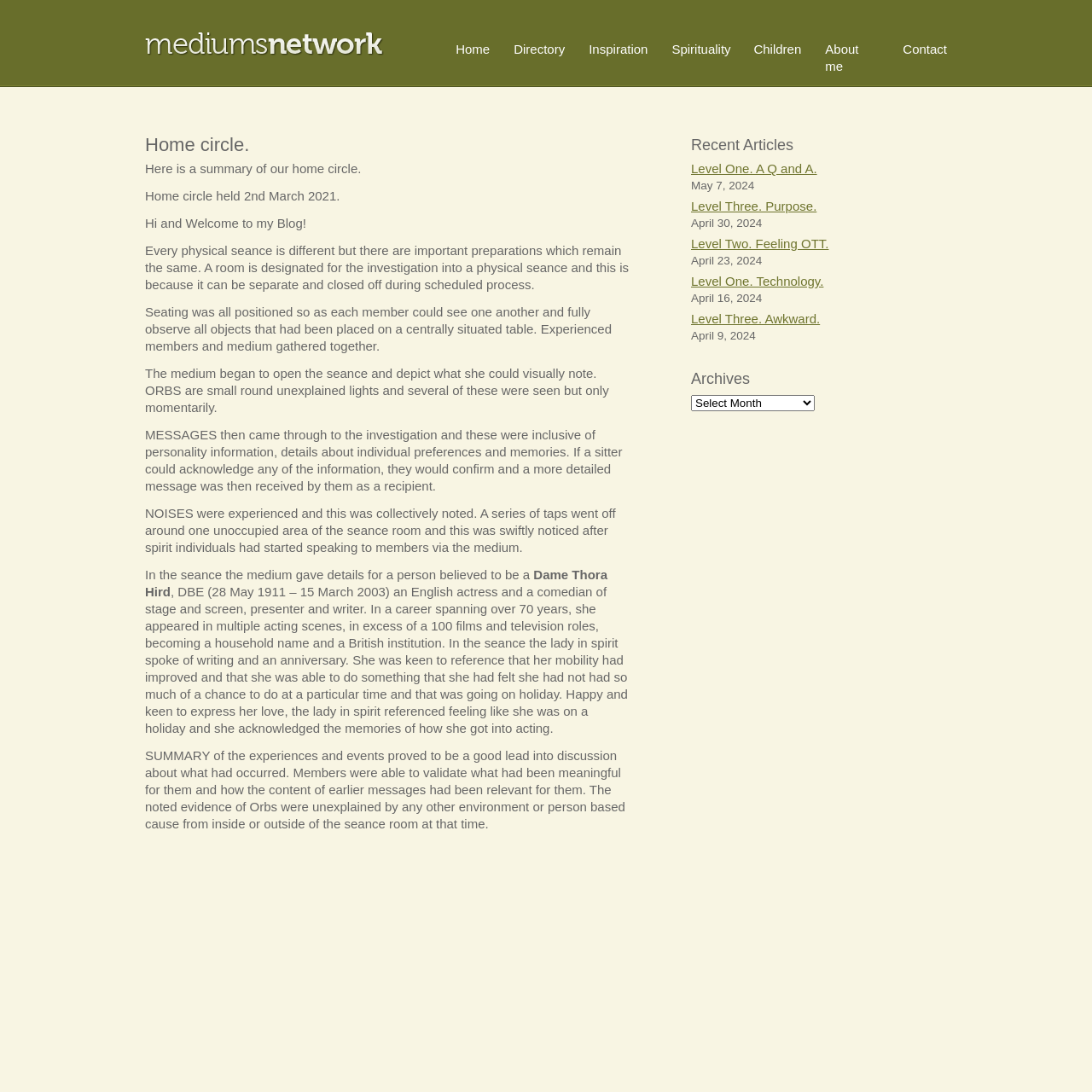How many recent articles are listed?
Based on the image, provide a one-word or brief-phrase response.

5